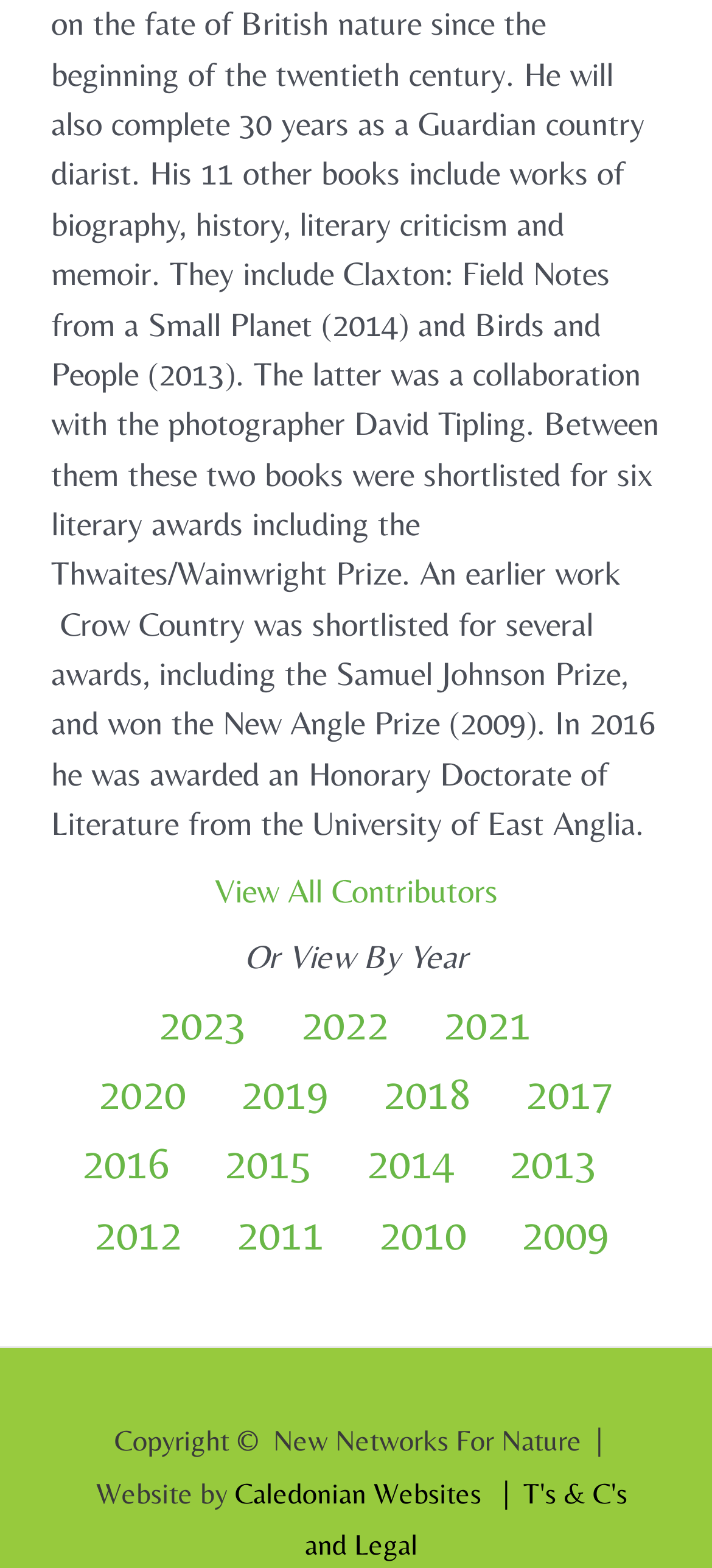Provide the bounding box coordinates of the section that needs to be clicked to accomplish the following instruction: "View all contributors."

[0.301, 0.555, 0.699, 0.58]